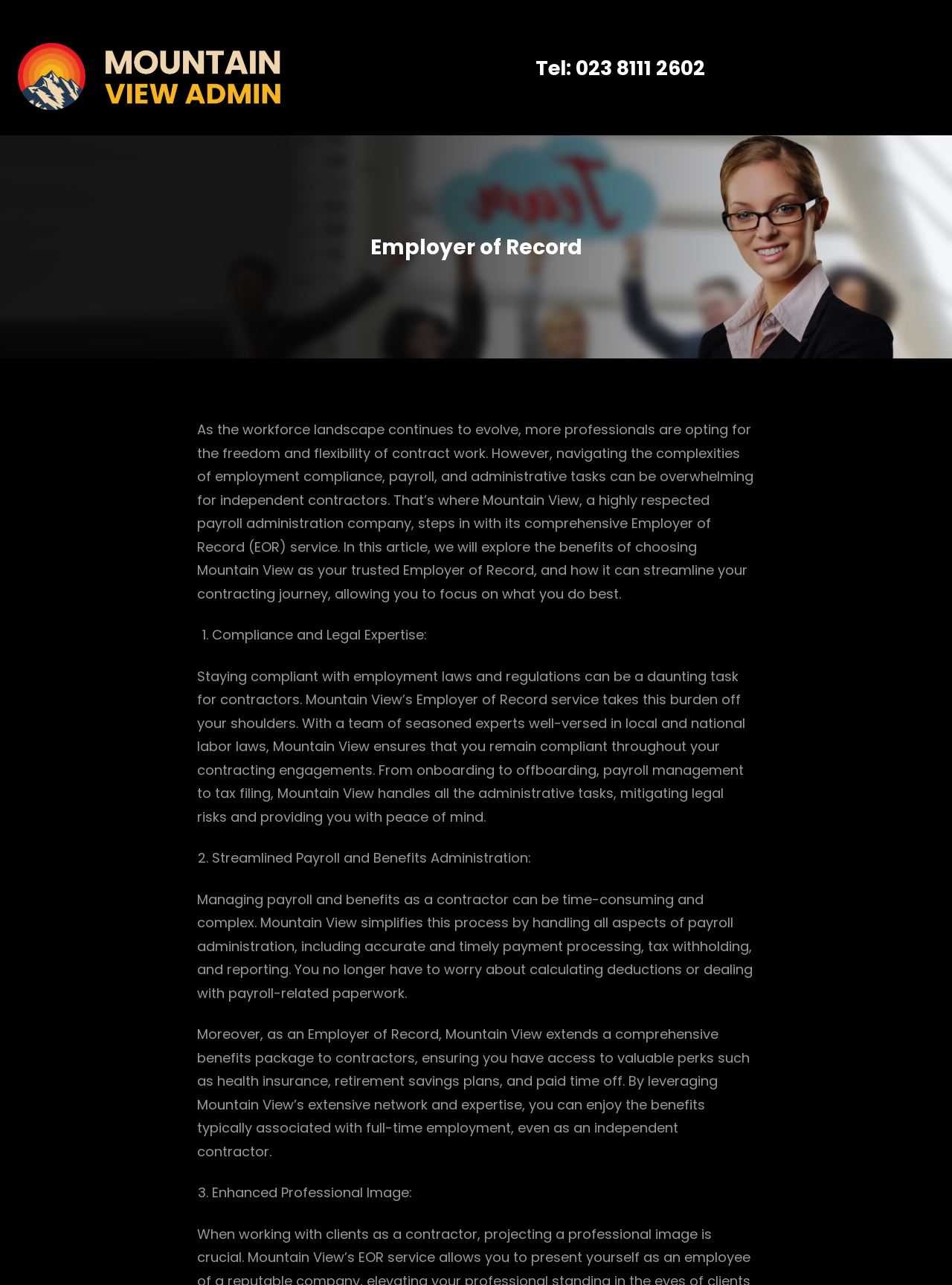What is the phone number on the webpage?
Provide an in-depth and detailed answer to the question.

I found the phone number by looking at the heading element with the text 'Tel: 023 8111 2602' which is located at the top of the webpage.